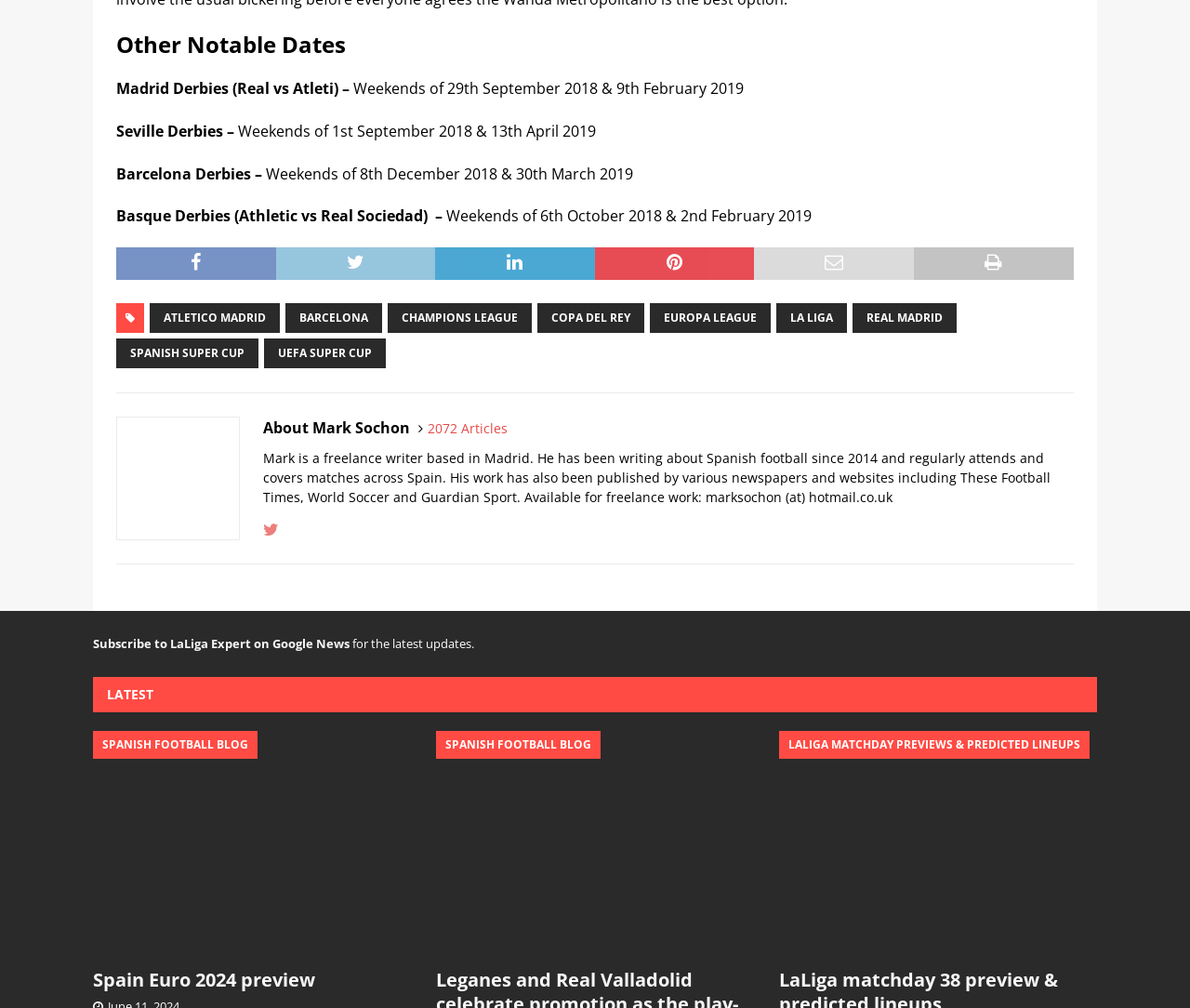How many articles has Mark written?
Use the image to answer the question with a single word or phrase.

2072